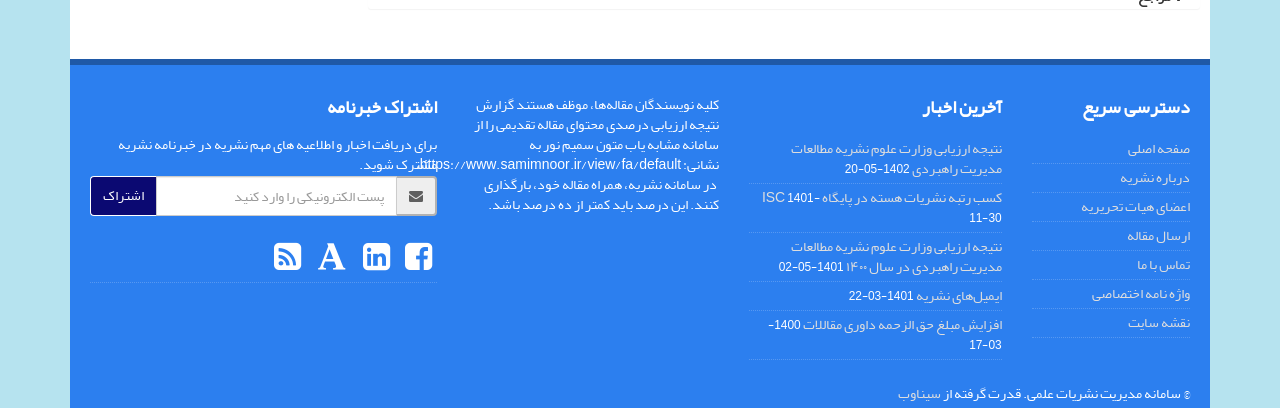Determine the bounding box coordinates for the area you should click to complete the following instruction: "Click on درباره نشریه".

[0.875, 0.402, 0.93, 0.468]